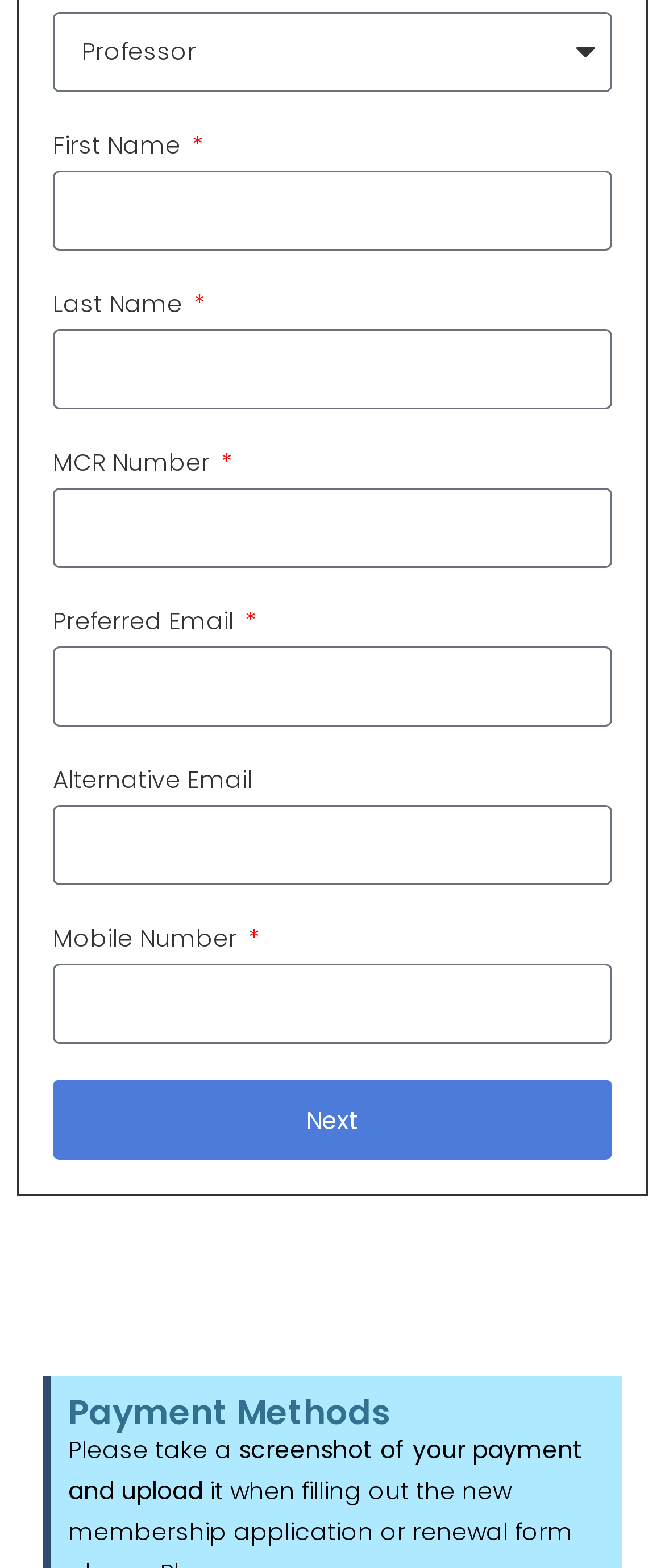Find the bounding box coordinates of the element I should click to carry out the following instruction: "Input mobile number".

[0.079, 0.615, 0.921, 0.666]